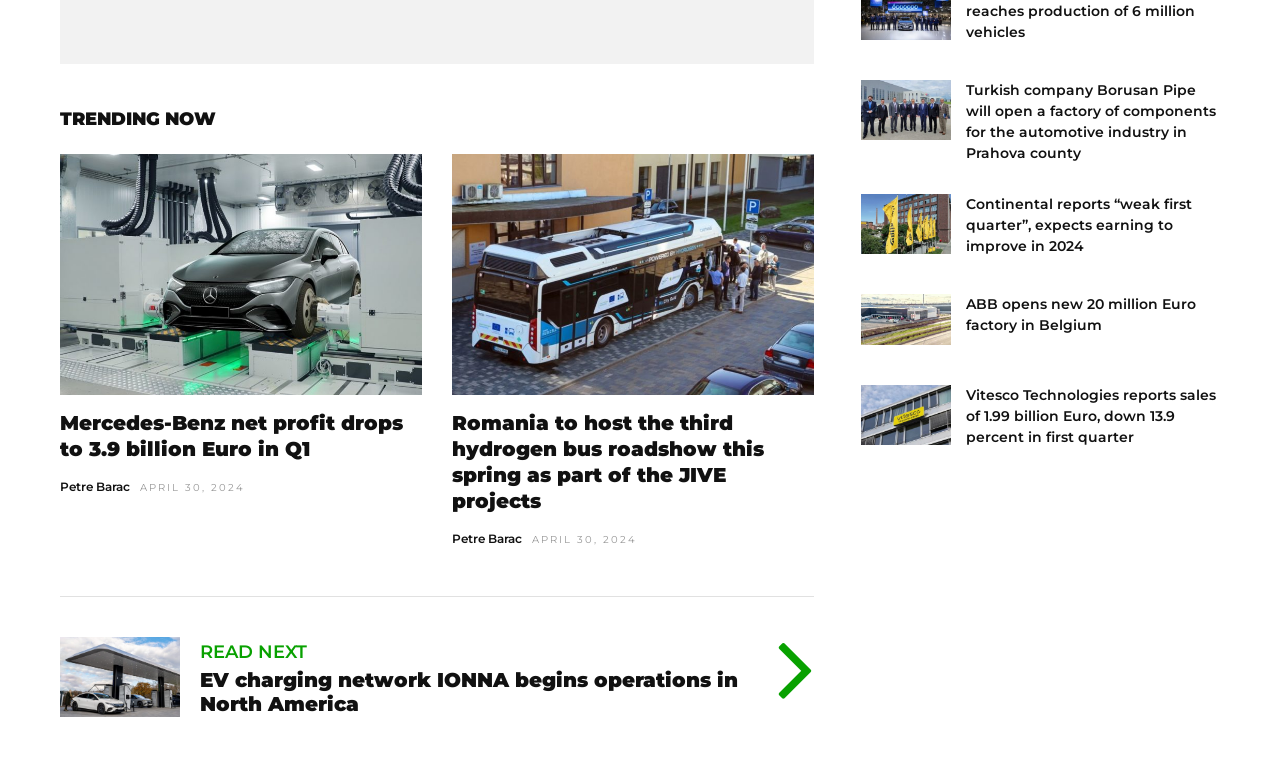How many articles are displayed on the webpage?
Based on the content of the image, thoroughly explain and answer the question.

There are six articles displayed on the webpage, each with a heading and a link. The articles are about Mercedes-Benz, Romania hosting a hydrogen bus roadshow, EV charging network IONNA, Turkish company Borusan Pipe, Continental's first quarter report, and Vitesco Technologies' sales.